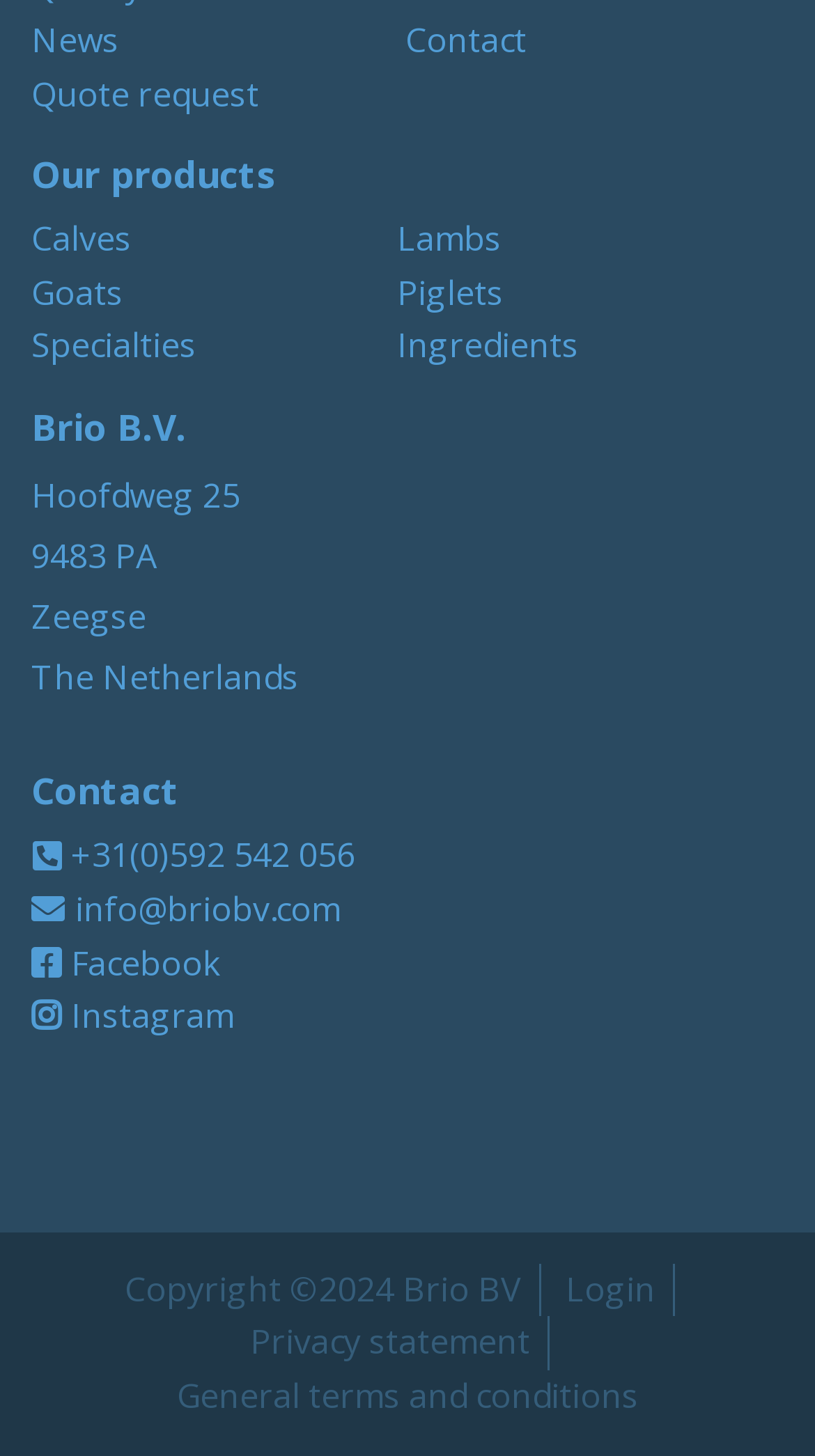What is the address of the company?
Answer the question with detailed information derived from the image.

The address of the company can be found in the static text elements located below the company name, which provides the full address of the company.